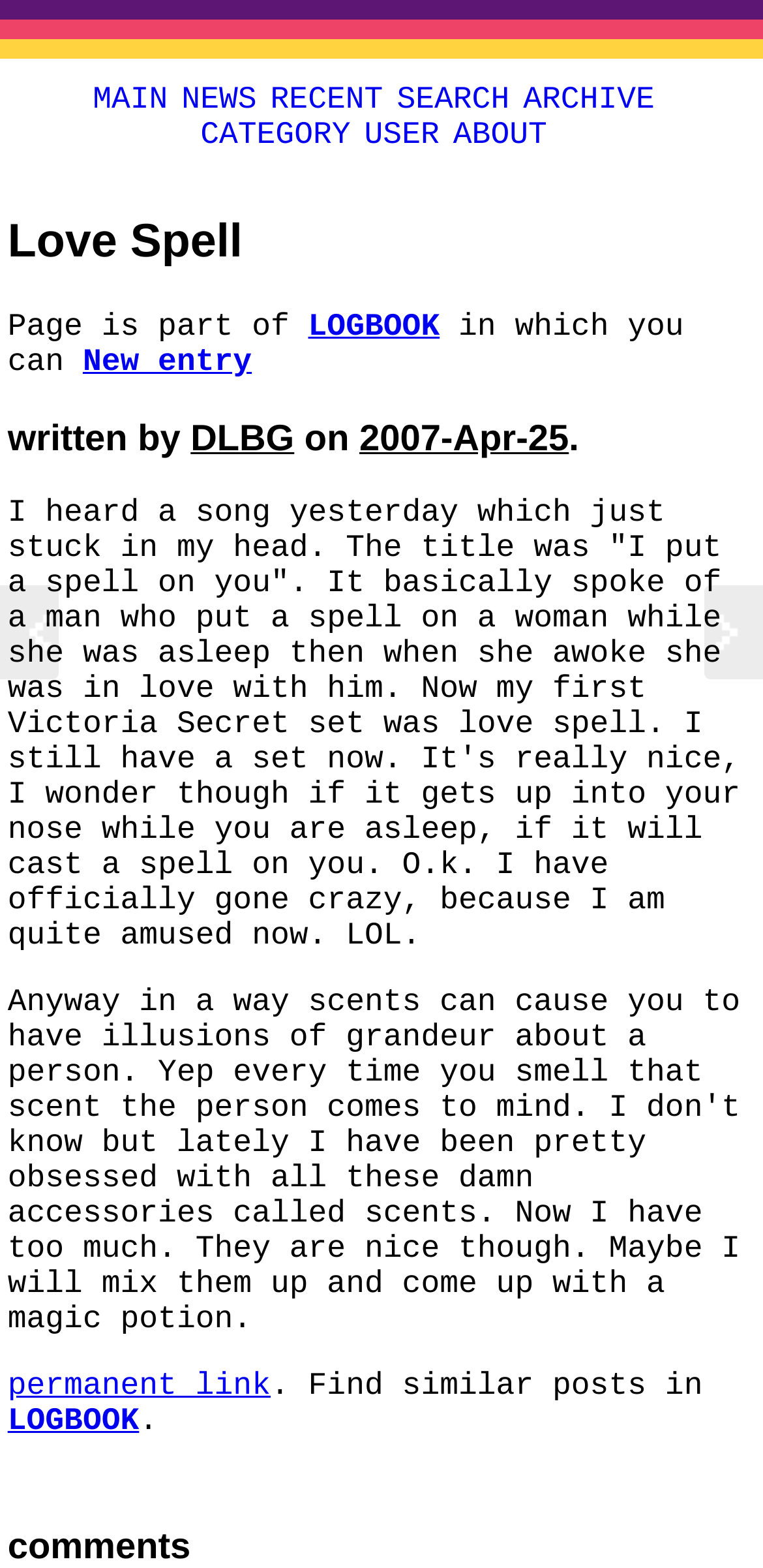From the element description User, predict the bounding box coordinates of the UI element. The coordinates must be specified in the format (top-left x, top-left y, bottom-right x, bottom-right y) and should be within the 0 to 1 range.

[0.475, 0.075, 0.579, 0.101]